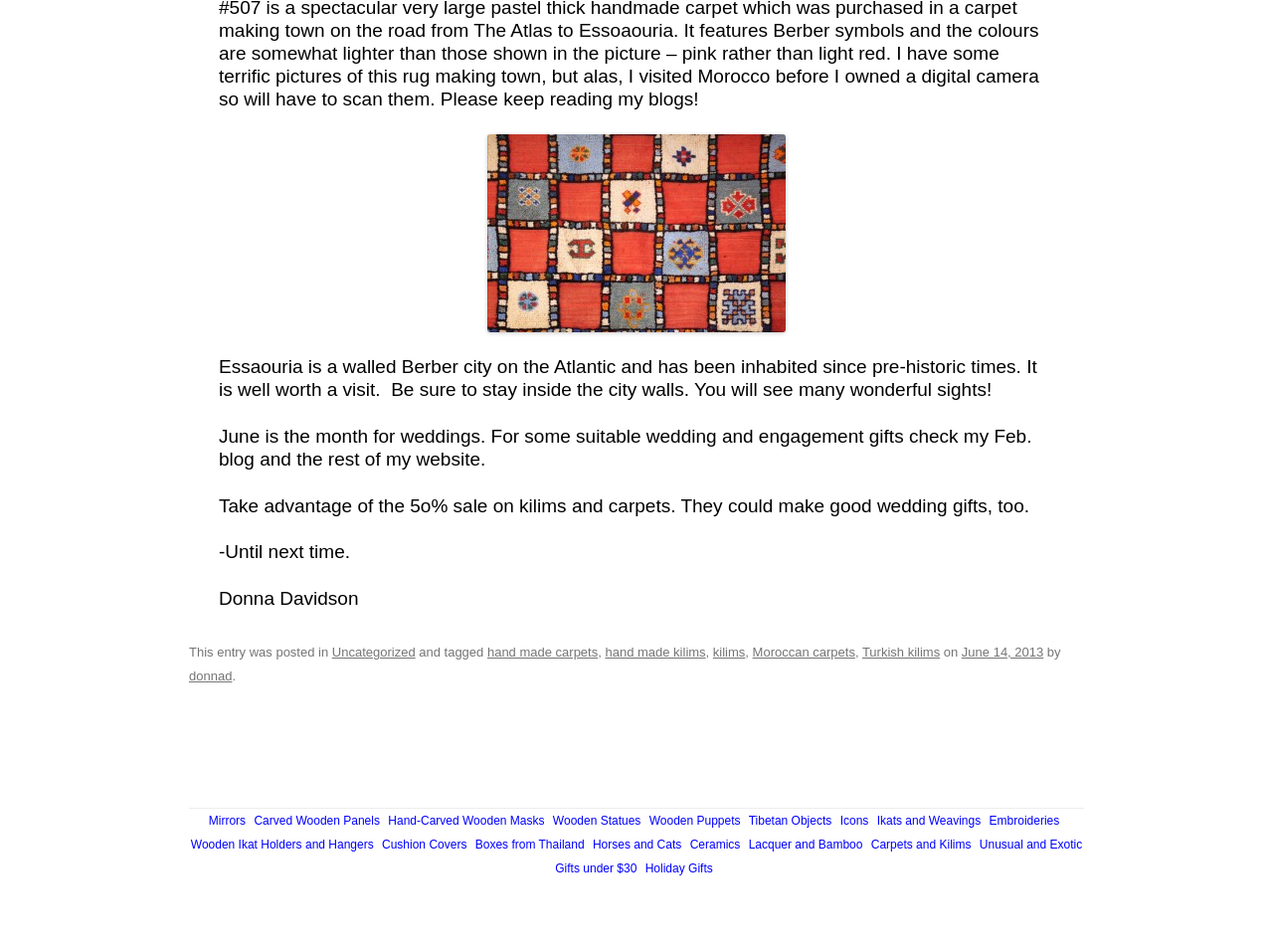What is the author's name?
Provide a detailed and well-explained answer to the question.

The author's name is mentioned at the bottom of the webpage, above the footer section, as 'Donna Davidson'.